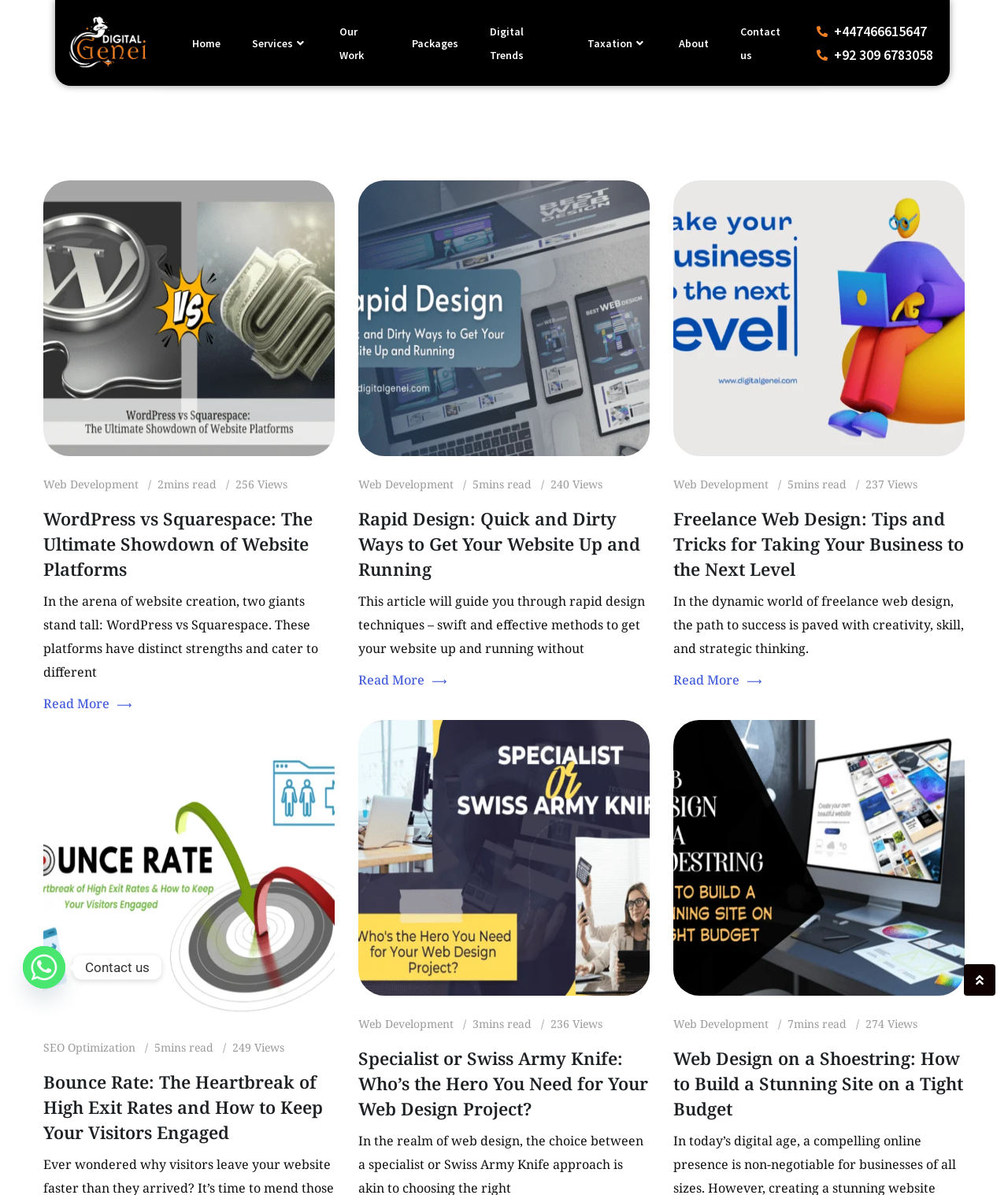Please identify the coordinates of the bounding box for the clickable region that will accomplish this instruction: "Click on the 'Home' link".

[0.175, 0.021, 0.234, 0.051]